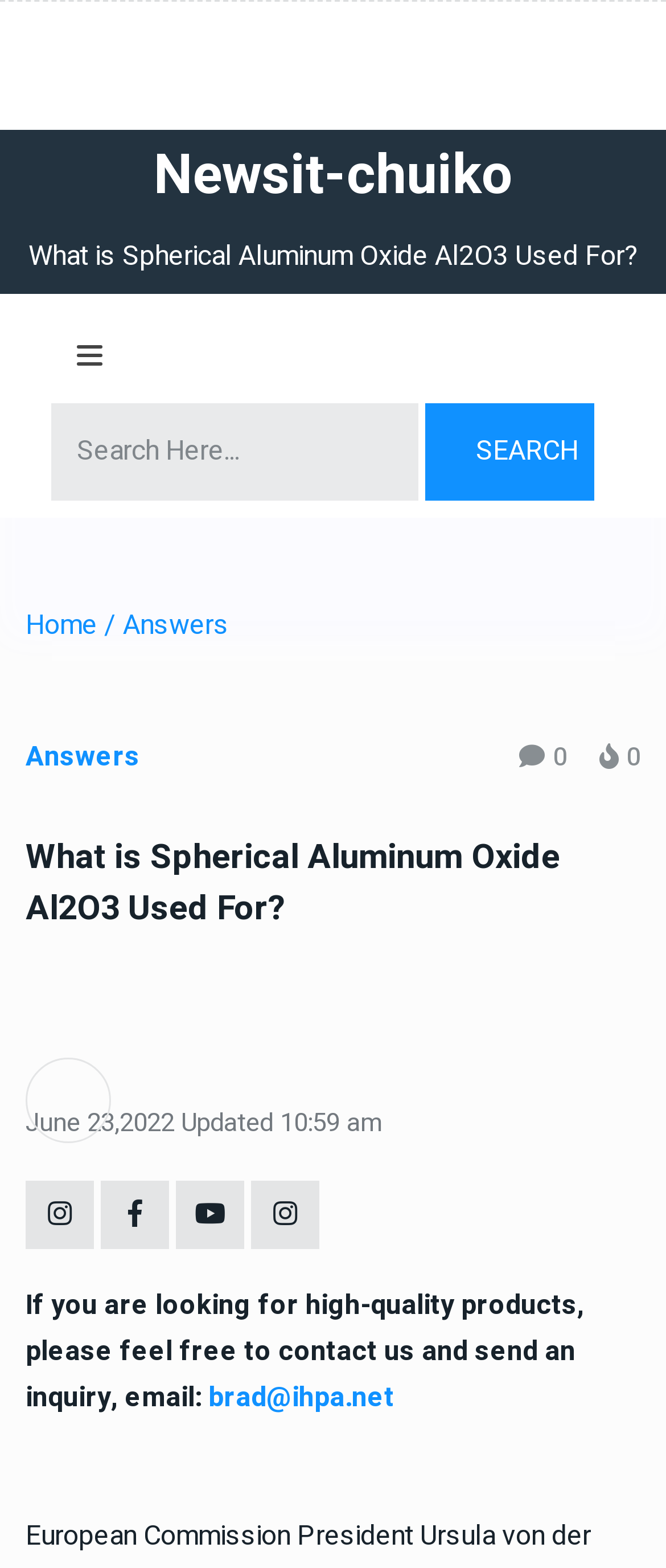What is the purpose of the search box?
Give a one-word or short-phrase answer derived from the screenshot.

To search on the website